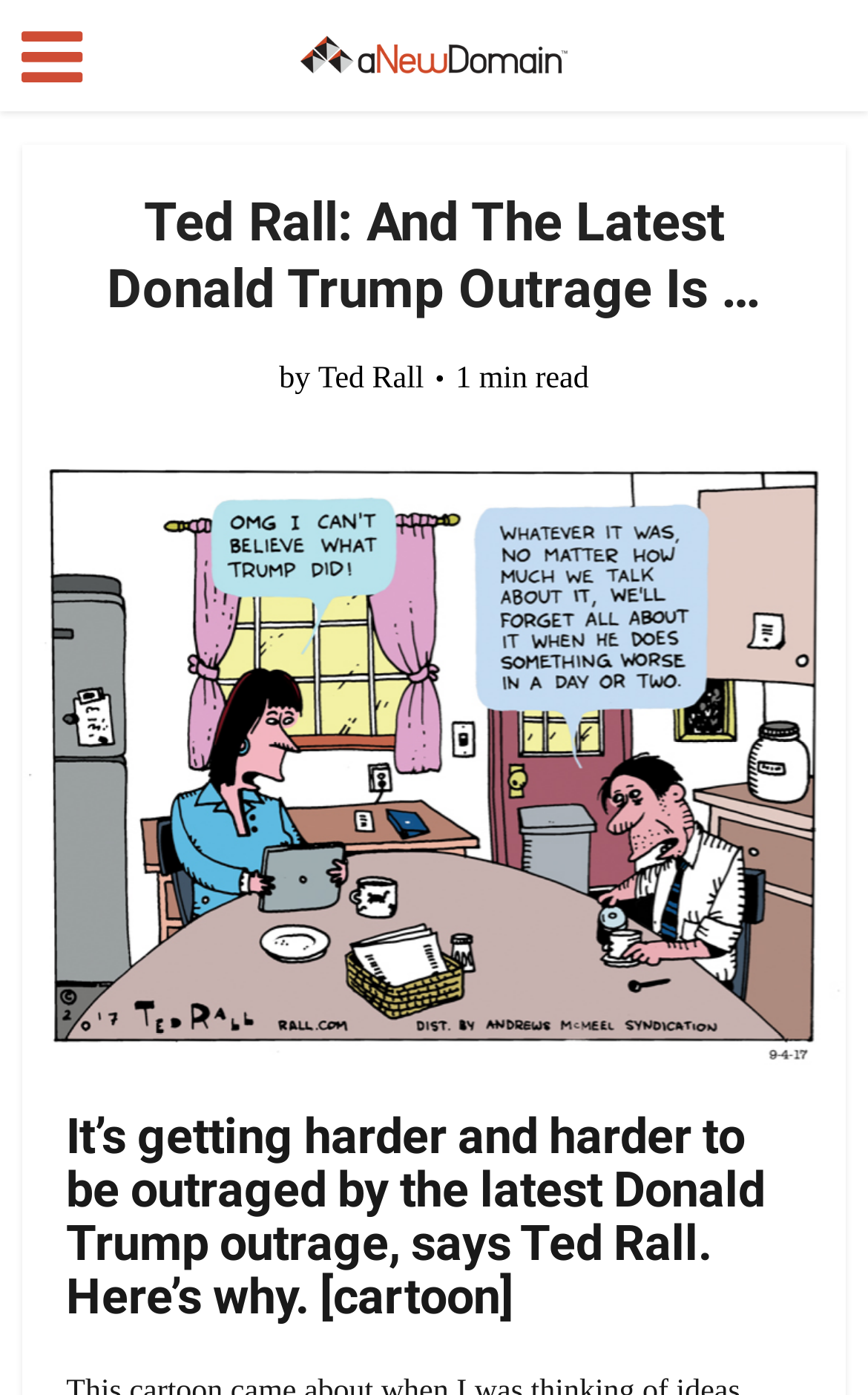Is the article a opinion-based piece?
We need a detailed and exhaustive answer to the question. Please elaborate.

The article can be inferred to be an opinion-based piece by looking at the text 'says Ted Rall' located below the main heading, which suggests that the article is a personal opinion or commentary by the author, Ted Rall.